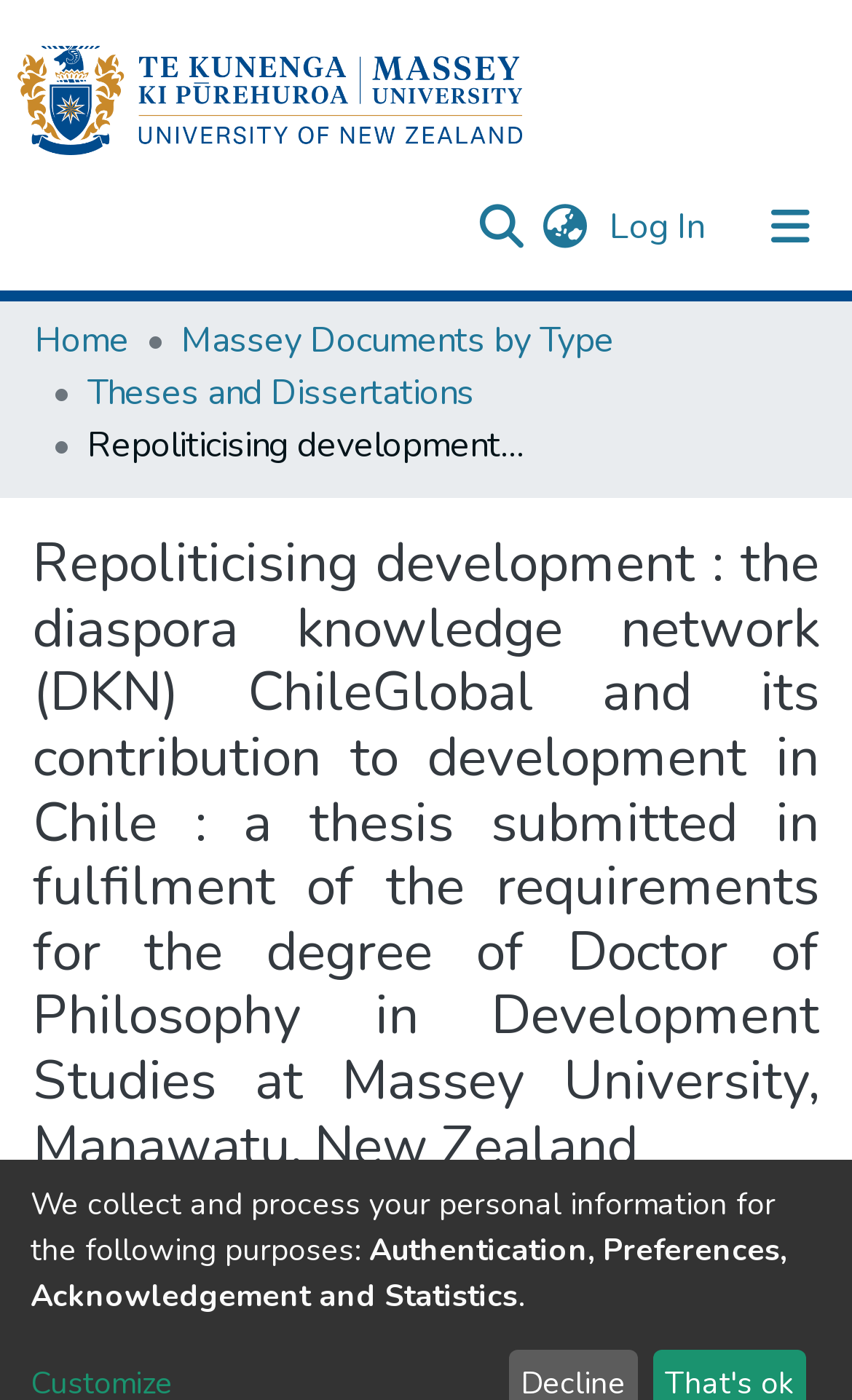What is the language of the webpage?
Please look at the screenshot and answer in one word or a short phrase.

English